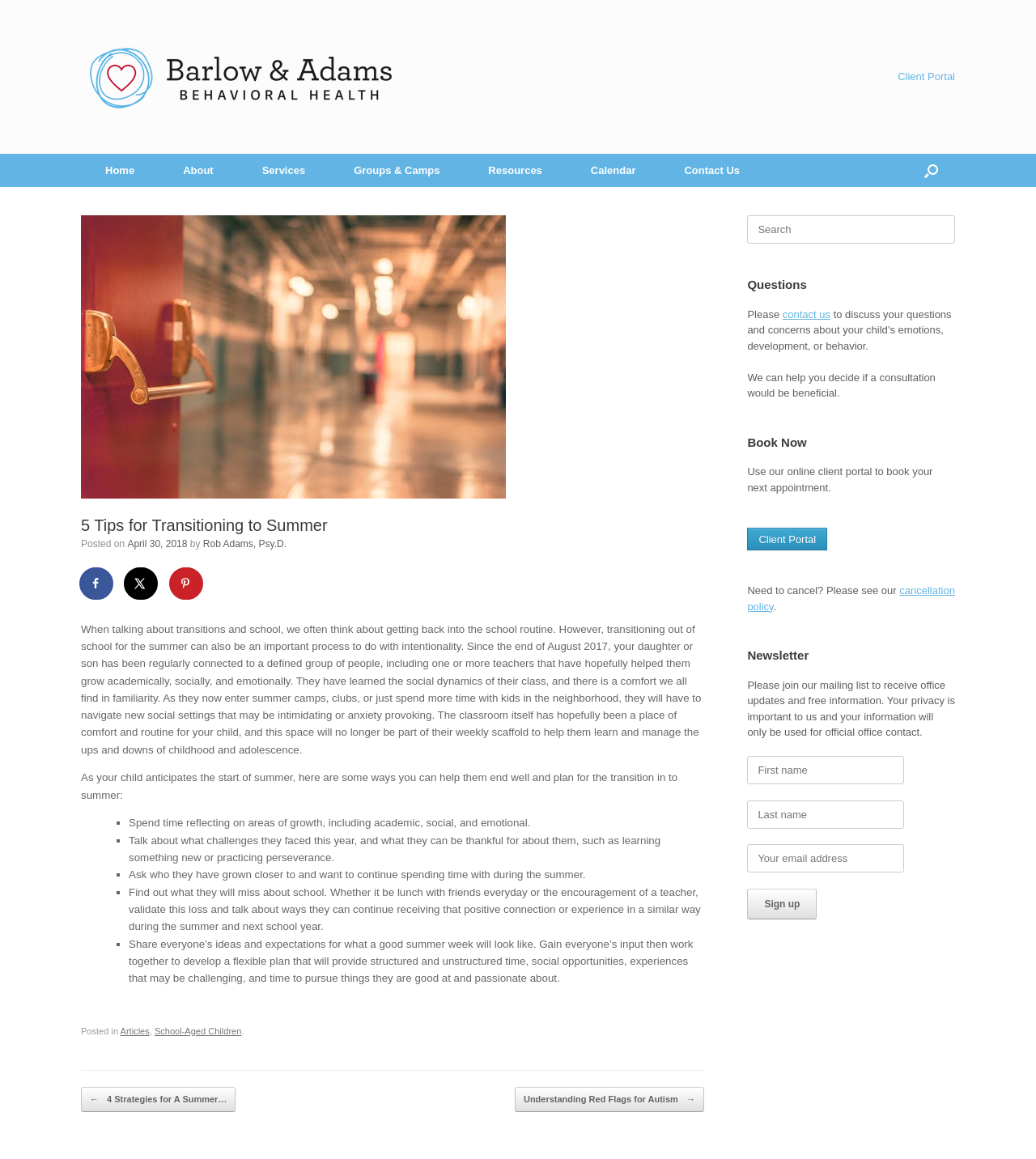Please use the details from the image to answer the following question comprehensively:
What is the name of the organization behind the website?

I found the organization's name by looking at the top-left corner of the webpage, where the logo and name 'Barlow & Adams Behavioral Health' are displayed.